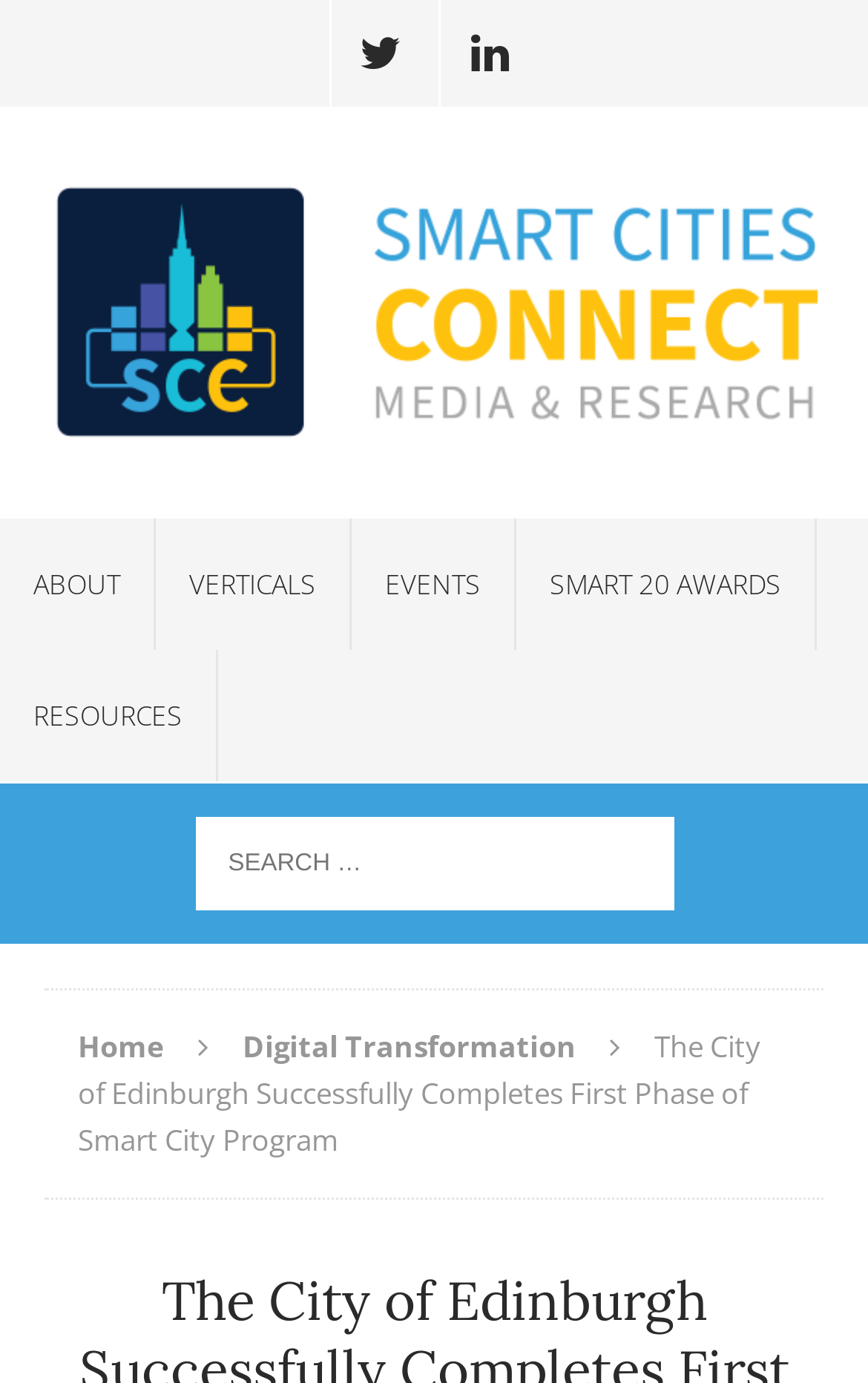What is the topic of the article?
Please provide a single word or phrase as the answer based on the screenshot.

Digital Transformation